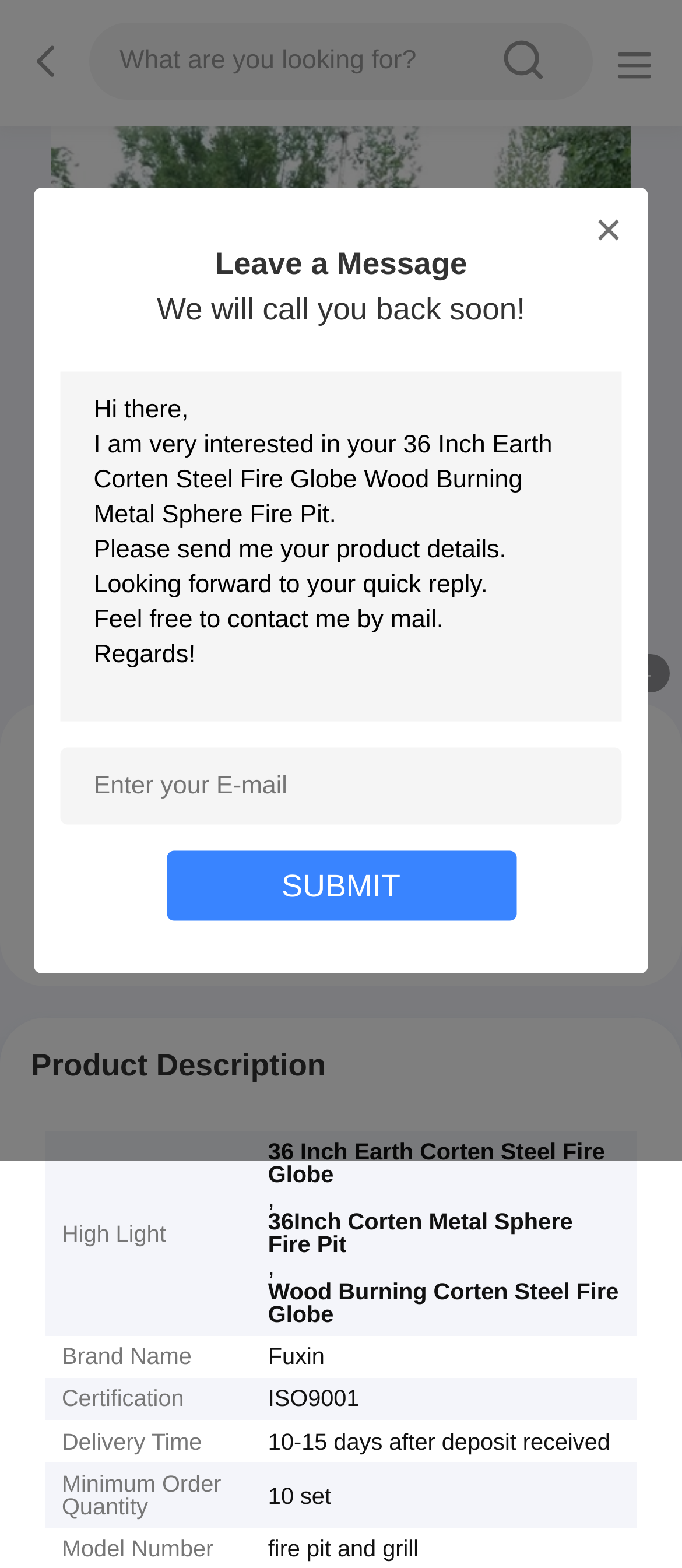Offer a detailed explanation of the webpage layout and contents.

This webpage is about a product, specifically a 36 Inch Earth Corten Steel Fire Globe Wood Burning Metal Sphere Fire Pit. At the top, there is a navigation bar with a search box and a button on the right side. Below the navigation bar, there is a large image of the product, taking up most of the width of the page.

To the left of the image, there is a section with product information, including the product name, price, and minimum order quantity. There are also two buttons, "Get Best Price" and "Contact Now", which are likely calls to action for potential customers.

Below the product image, there is a section with a heading "Product Description". This section is divided into several rows, each with two columns. The left column has labels such as "High Light", "Brand Name", "Certification", "Delivery Time", and "Minimum Order Quantity", while the right column has the corresponding values.

On the right side of the page, there is a section with a heading "Leave a Message". This section has a text box where users can enter a message, as well as a submit button. There is also a sample message provided, which users can use as a template.

At the very bottom of the page, there is a small section with a single character, which may be a separator or a decorative element.